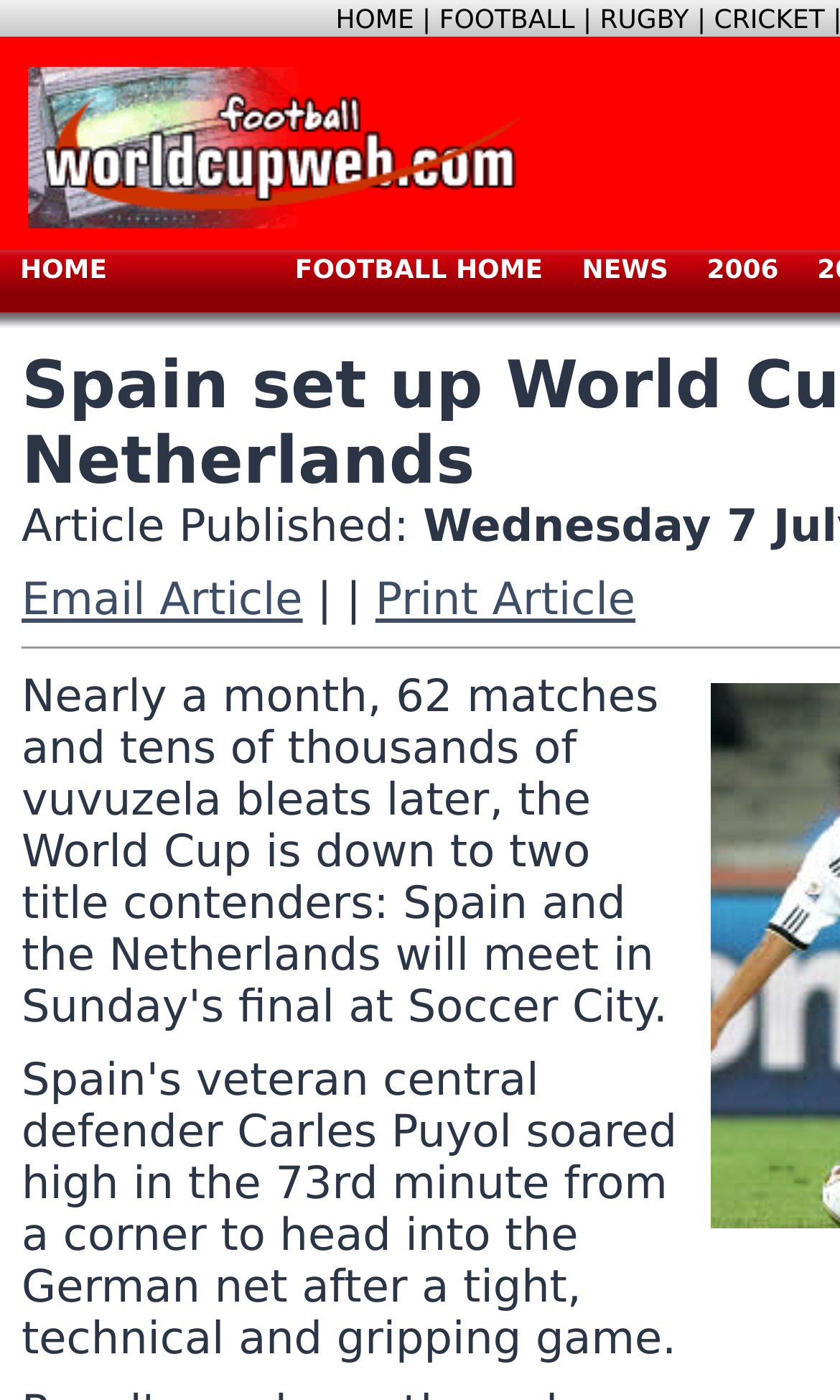Please identify the bounding box coordinates of the area that needs to be clicked to fulfill the following instruction: "view football news."

[0.523, 0.003, 0.694, 0.025]